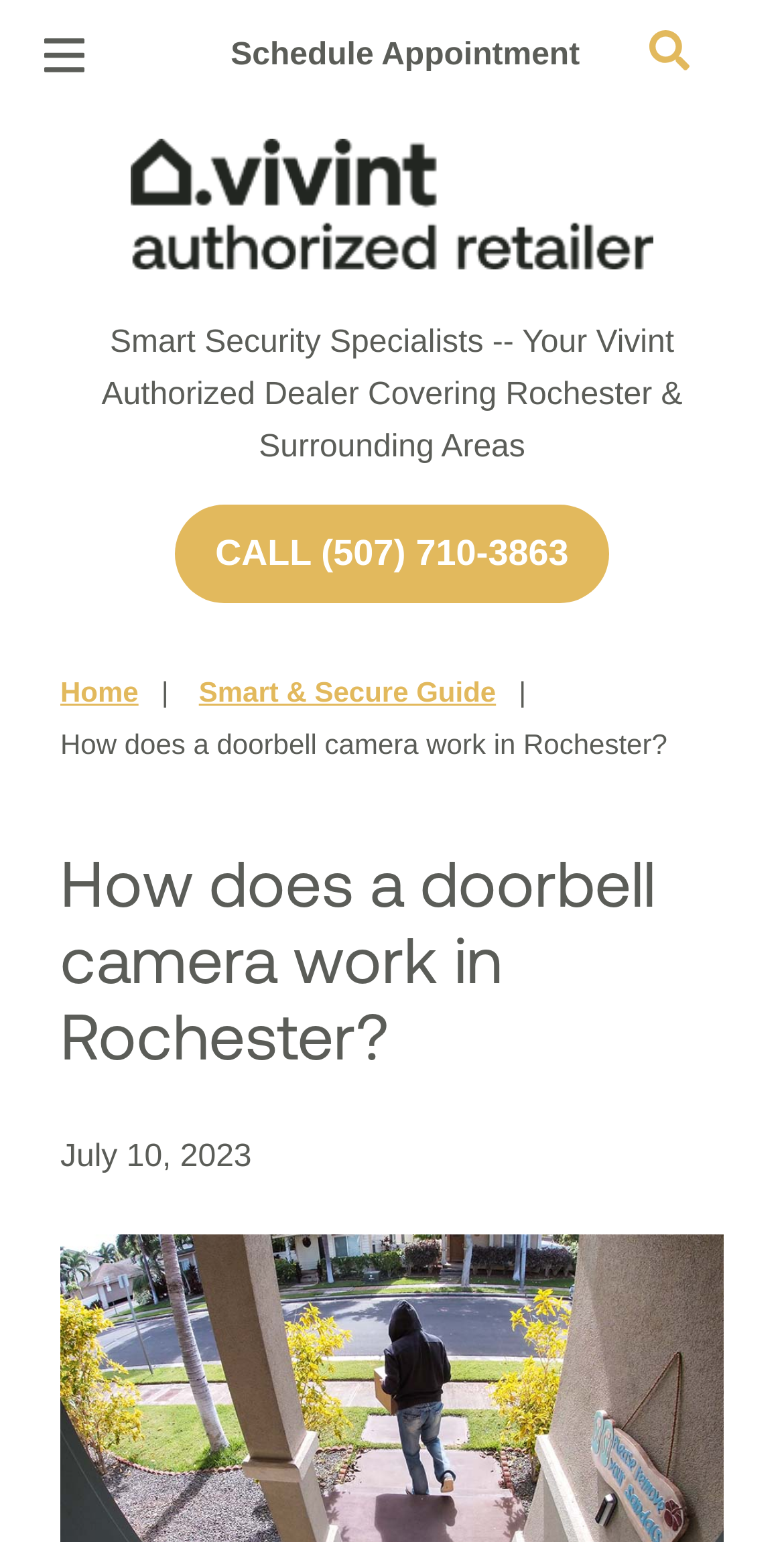Give a concise answer using only one word or phrase for this question:
What is the text of the first link on the webpage?

Schedule Appointment